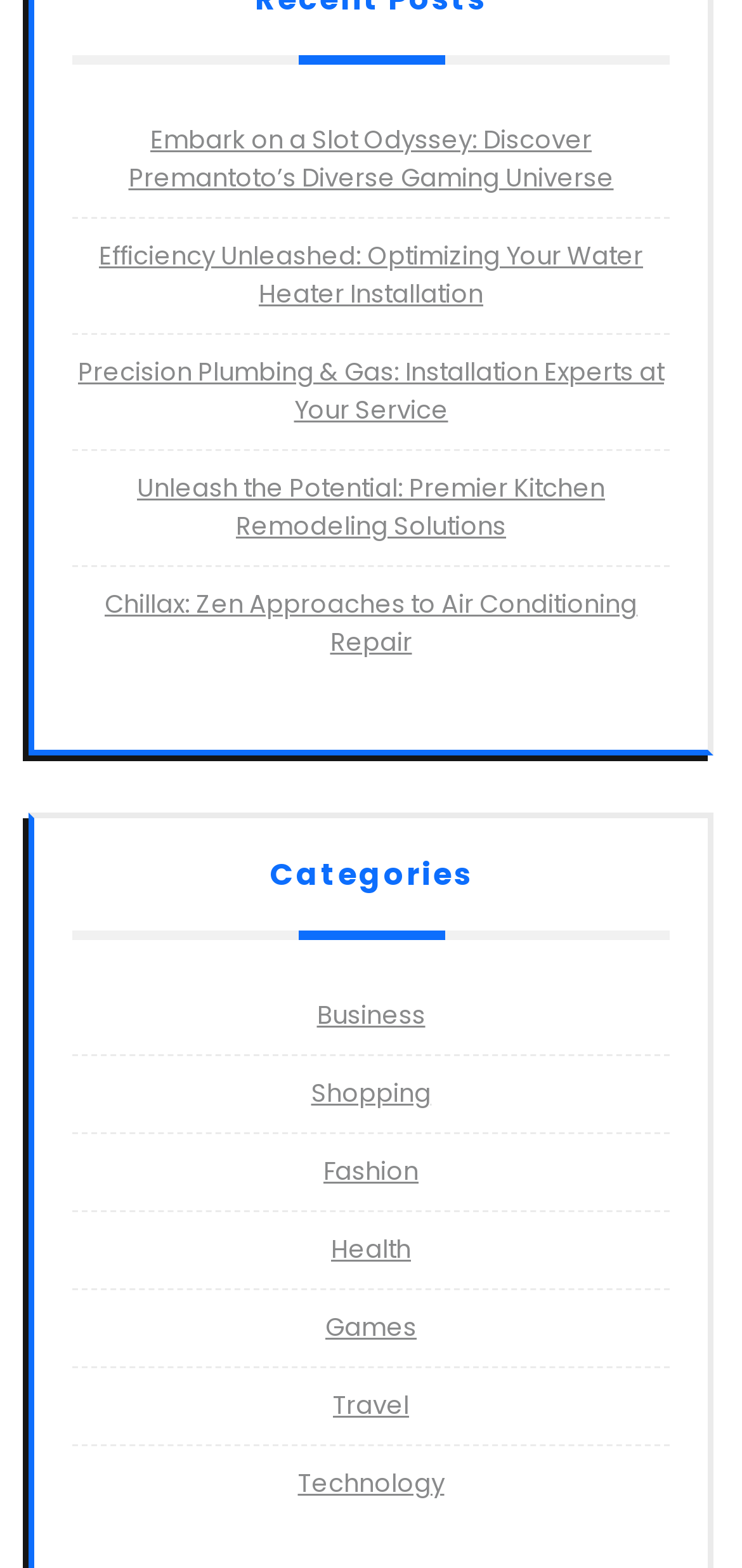What is the last category listed? Refer to the image and provide a one-word or short phrase answer.

Technology